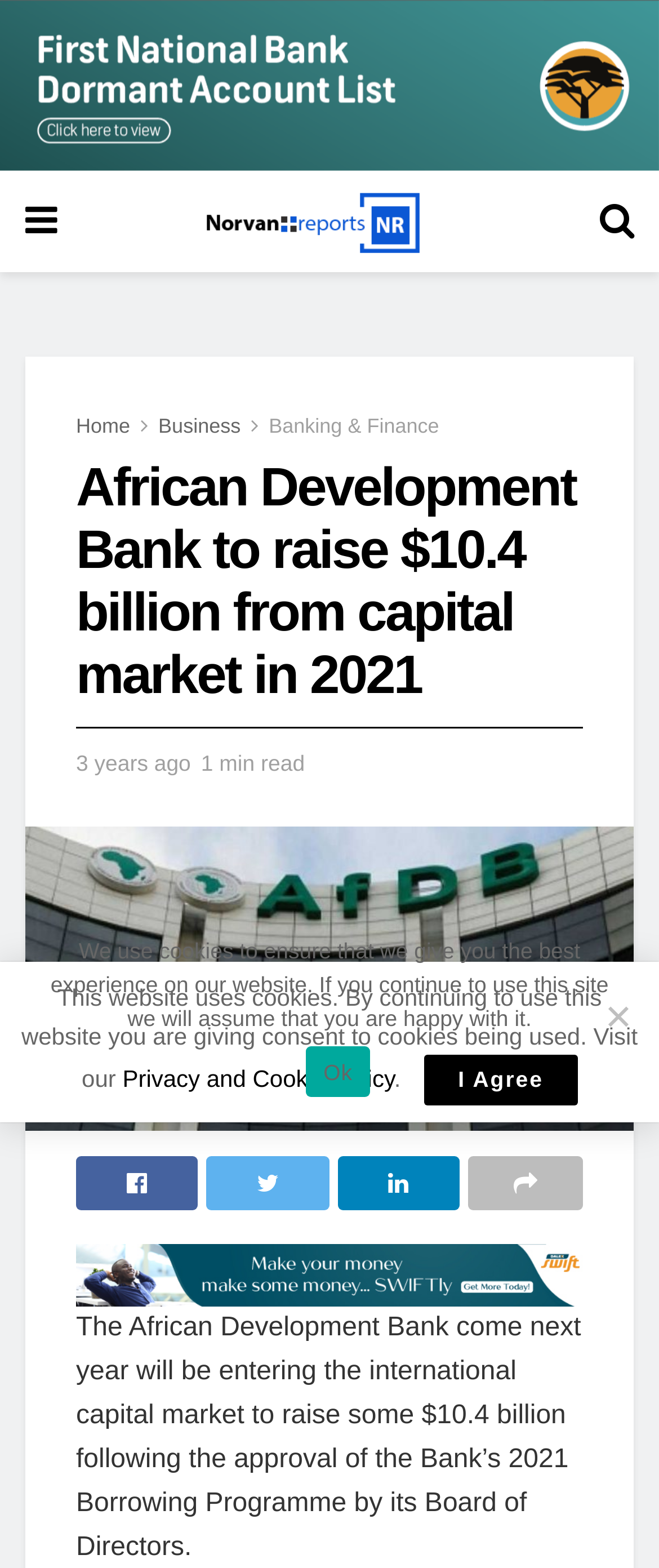Find the headline of the webpage and generate its text content.

African Development Bank to raise $10.4 billion from capital market in 2021